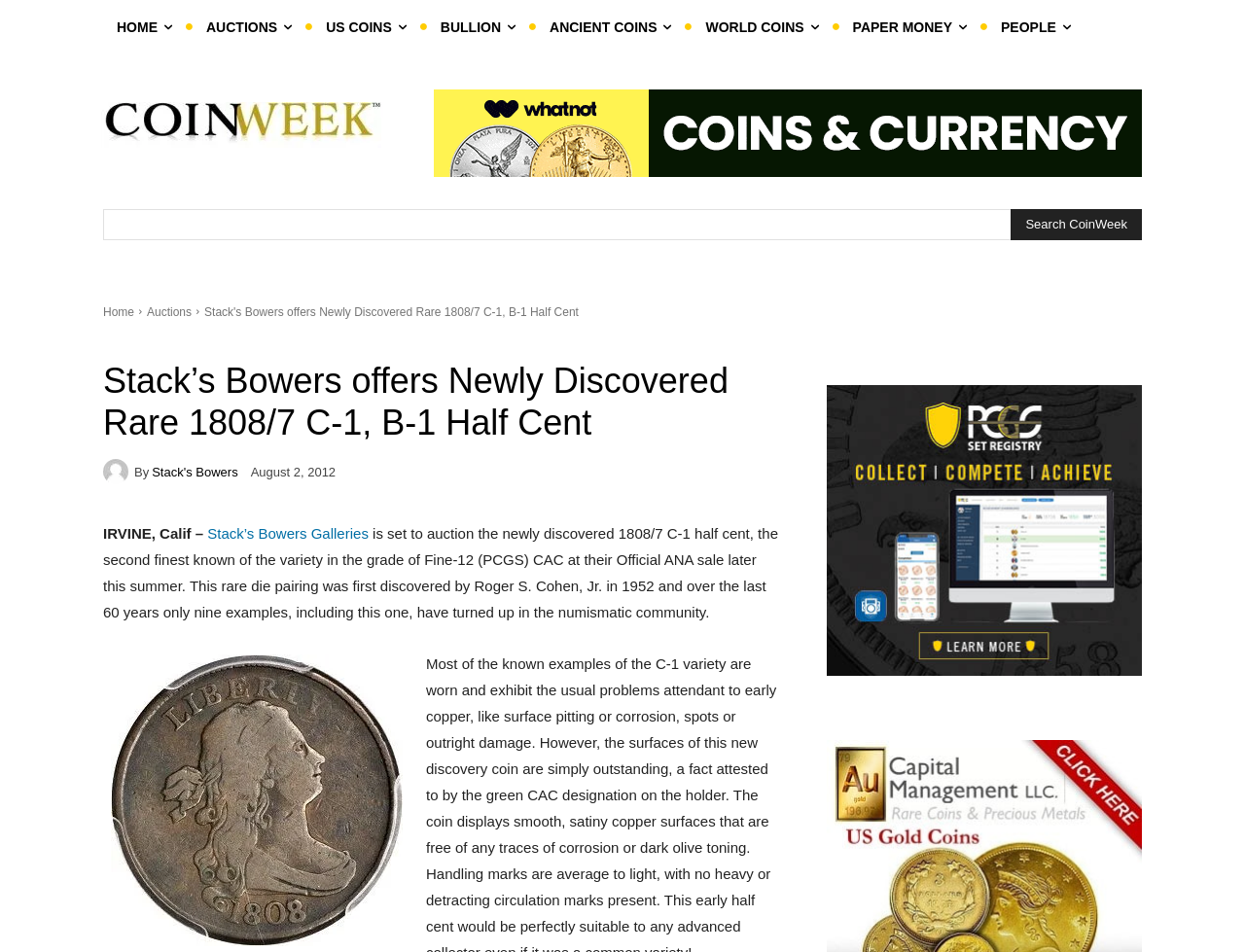Find the bounding box coordinates of the element's region that should be clicked in order to follow the given instruction: "Search for coins". The coordinates should consist of four float numbers between 0 and 1, i.e., [left, top, right, bottom].

[0.083, 0.22, 0.917, 0.252]